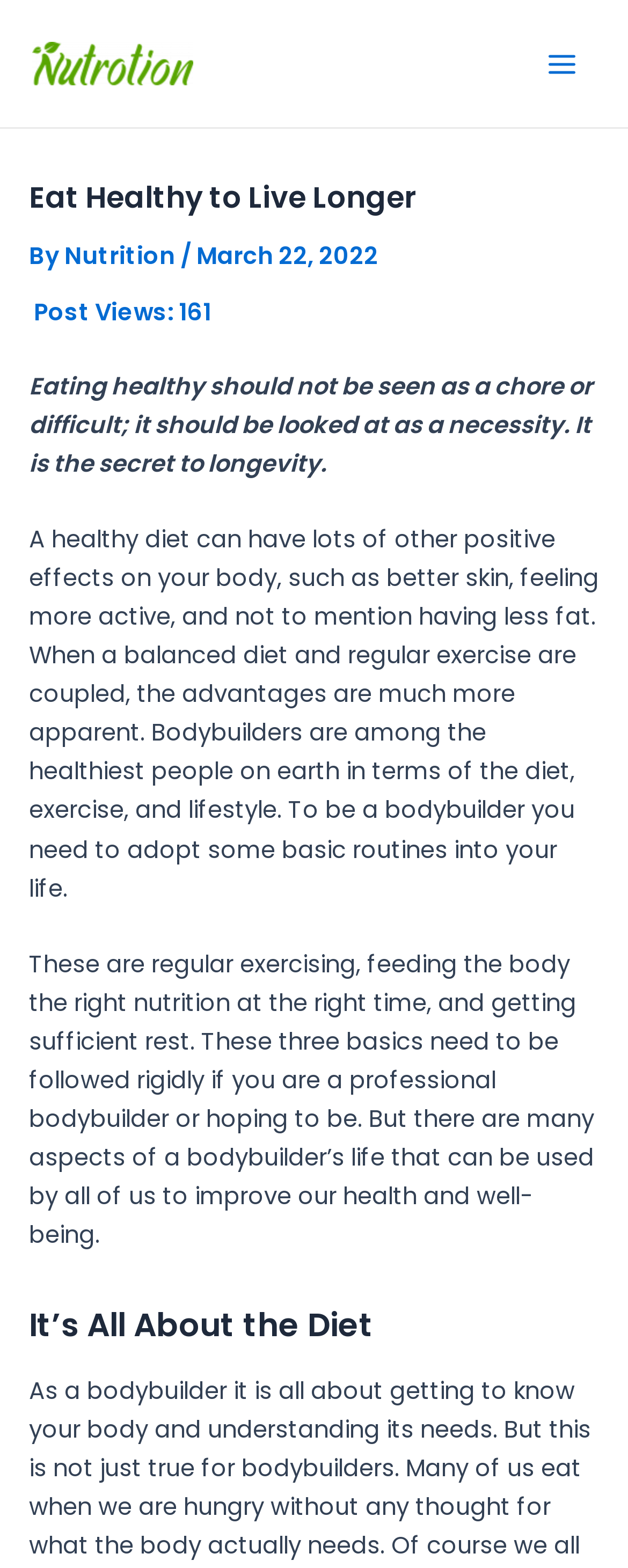Give the bounding box coordinates for the element described by: "Nutrition".

[0.102, 0.153, 0.287, 0.173]